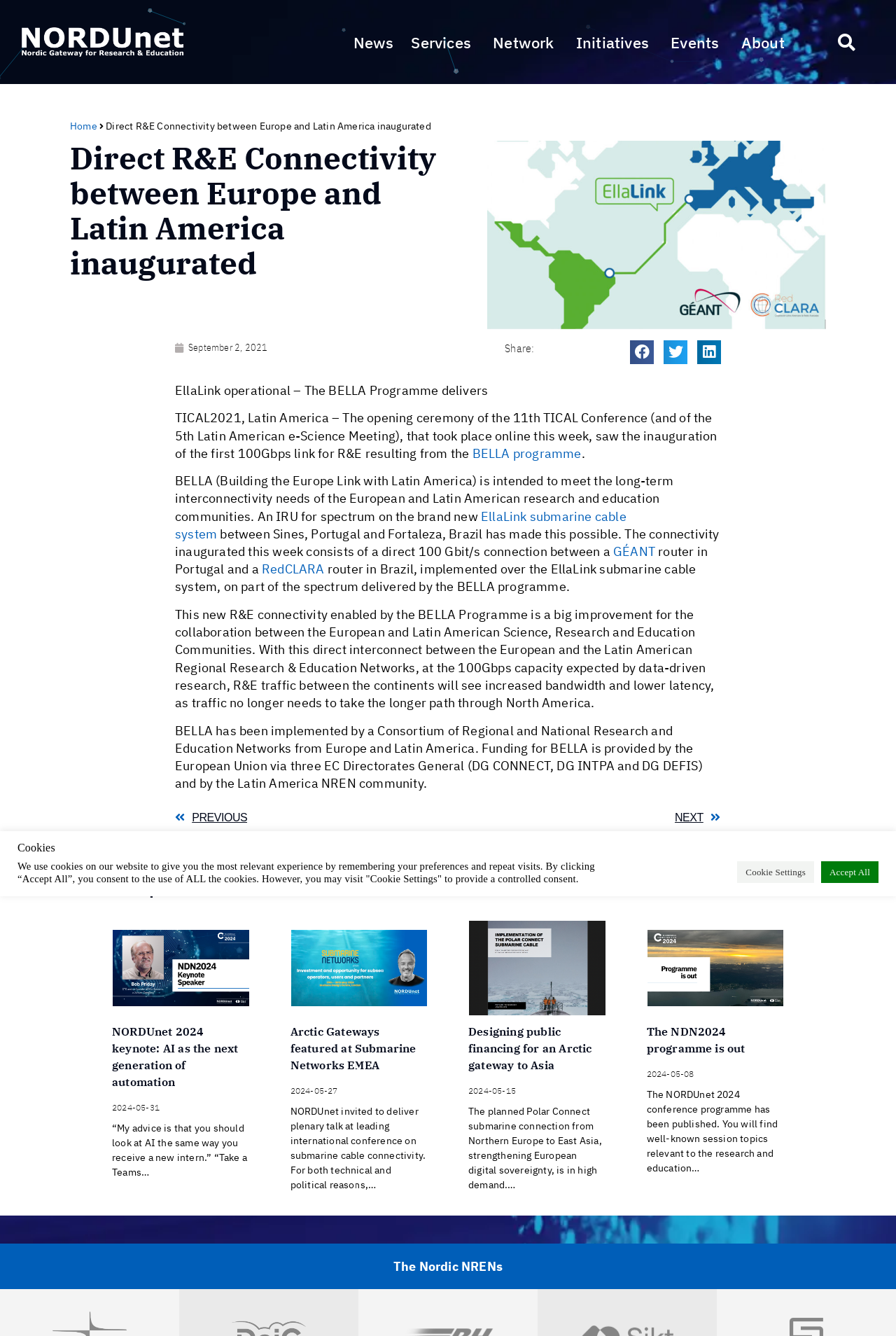What is the name of the submarine cable system mentioned on the webpage?
Respond with a short answer, either a single word or a phrase, based on the image.

EllaLink